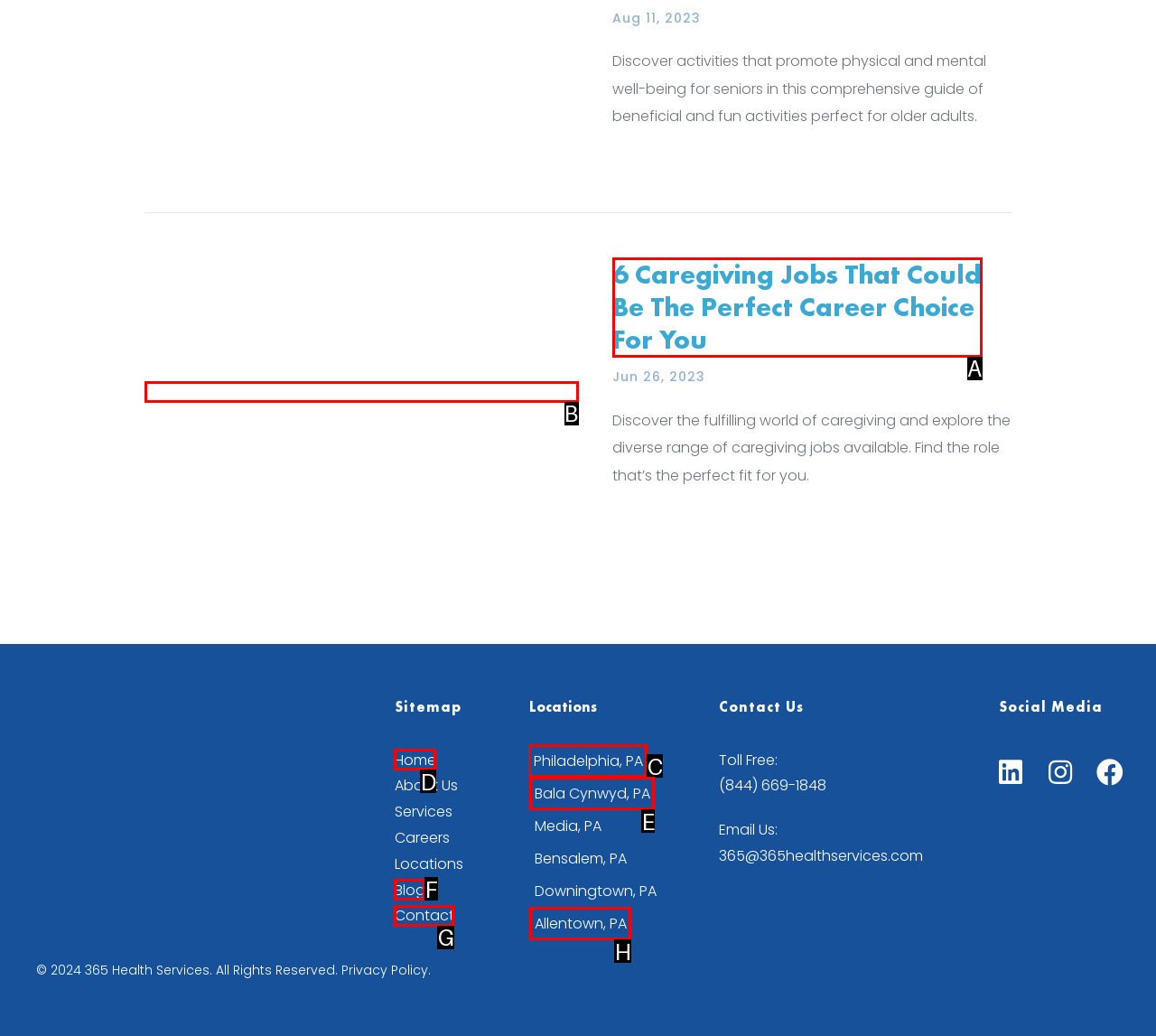Match the option to the description: Sitemap
State the letter of the correct option from the available choices.

None